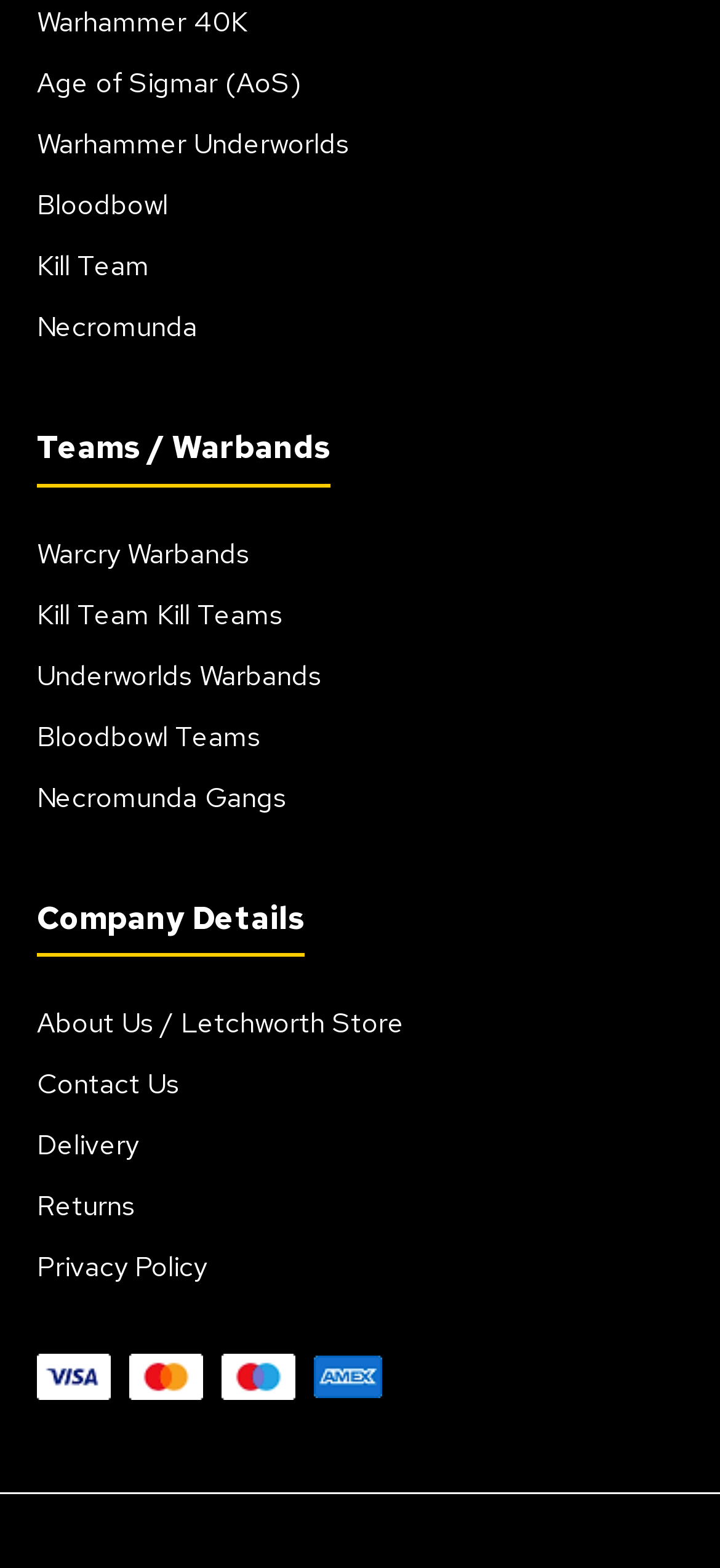Identify the bounding box for the UI element described as: "Warcry Warbands". Ensure the coordinates are four float numbers between 0 and 1, formatted as [left, top, right, bottom].

[0.051, 0.341, 0.346, 0.365]